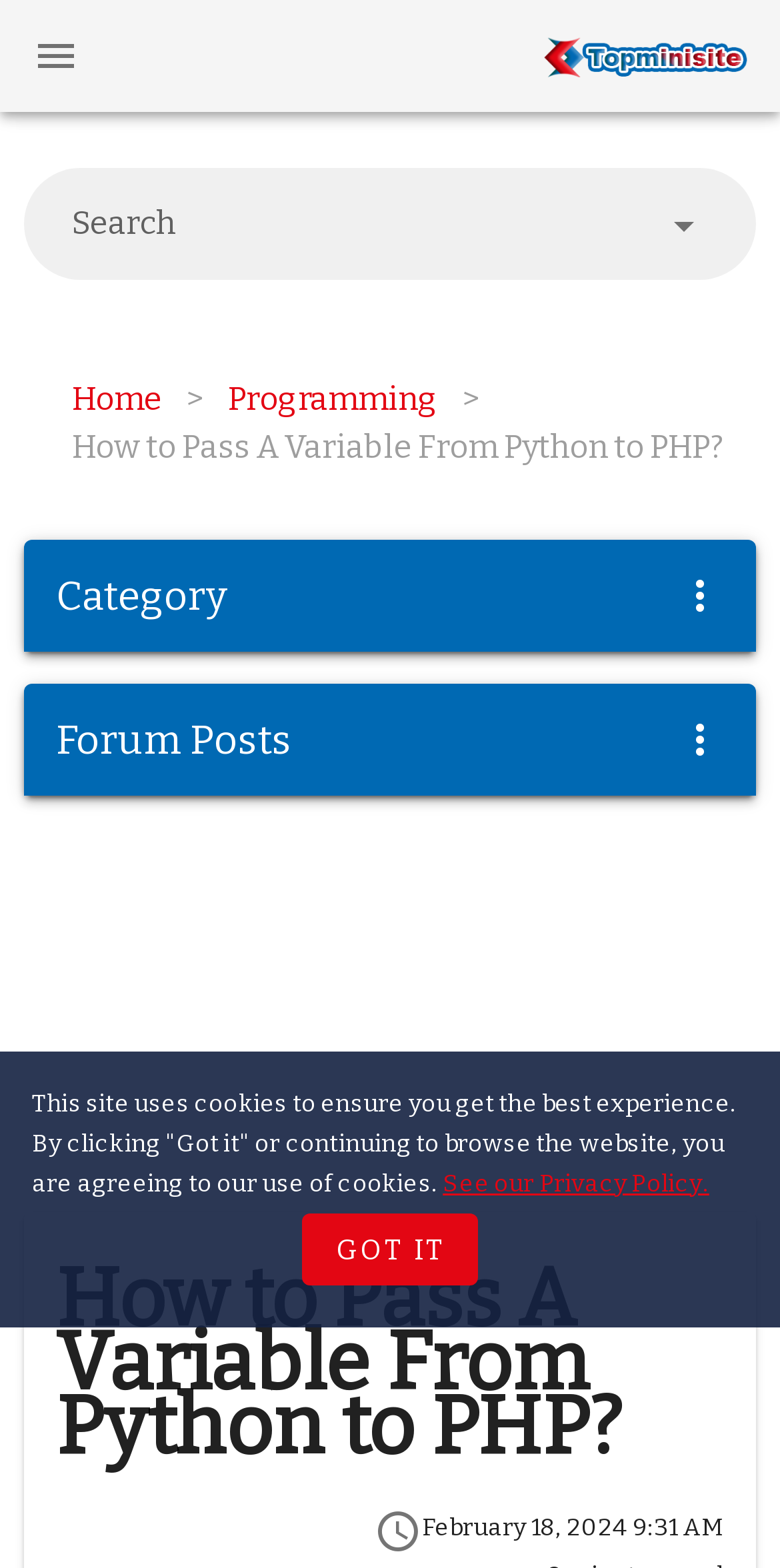Can you determine the main header of this webpage?

How to Pass A Variable From Python to PHP?